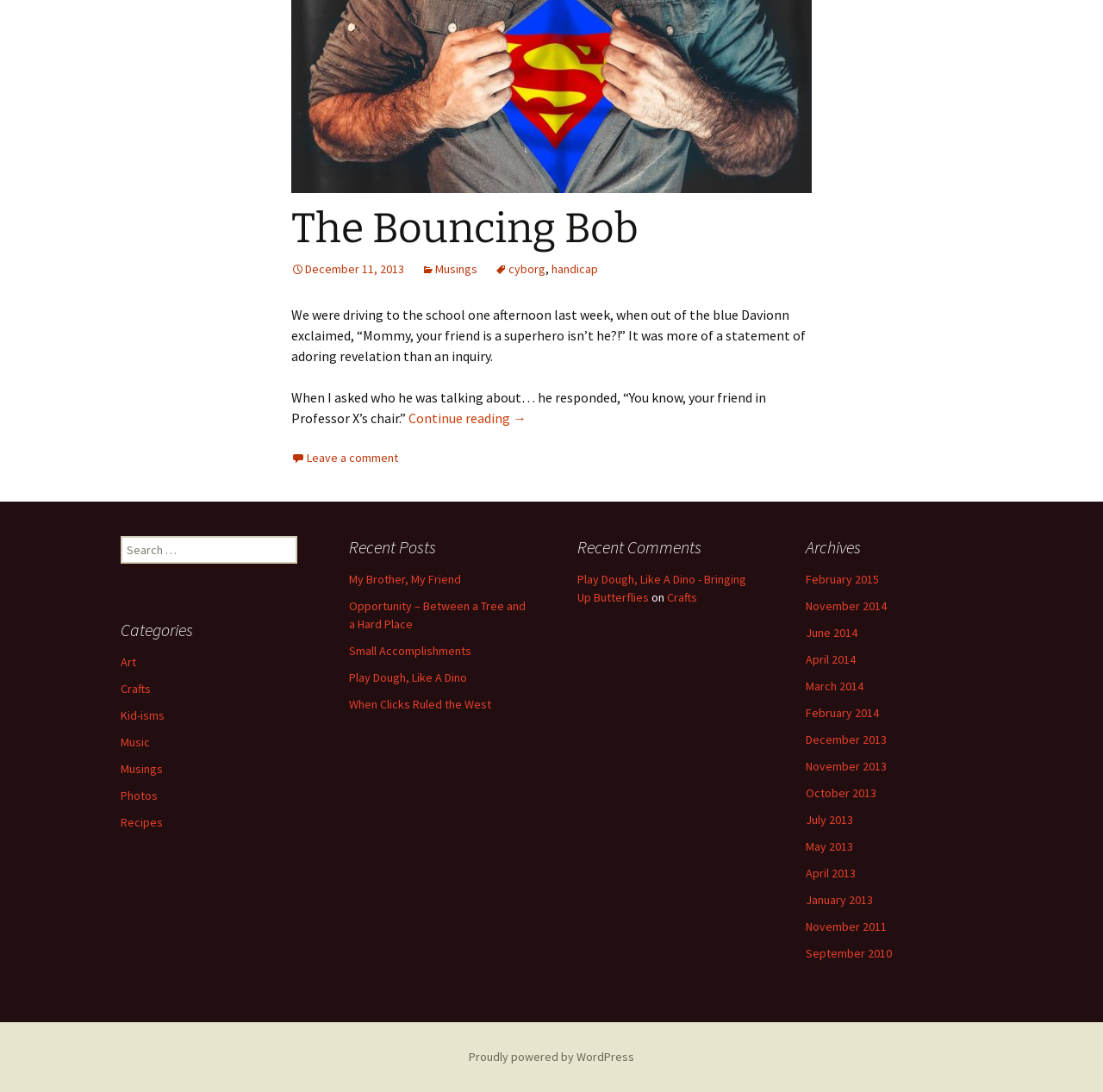Pinpoint the bounding box coordinates of the clickable element to carry out the following instruction: "Click on the ToiletsMan logo."

None